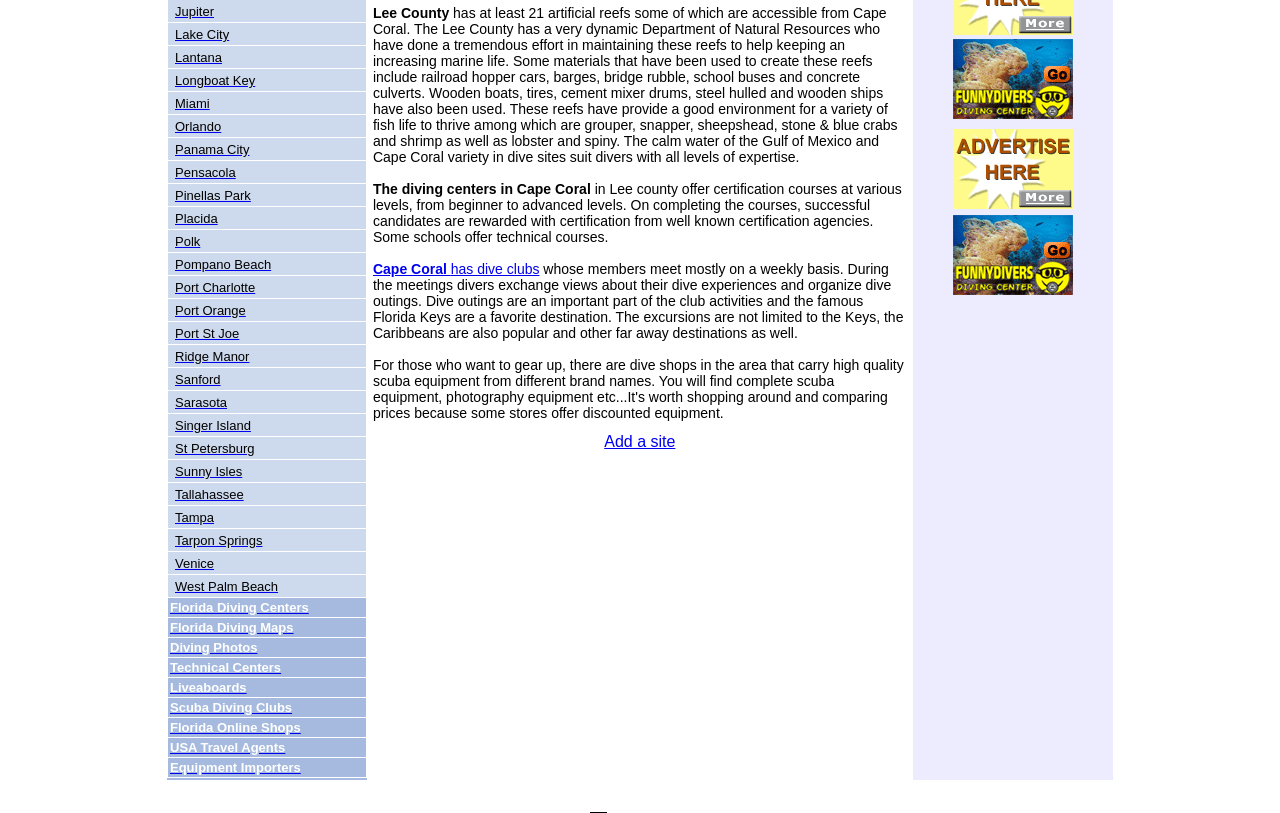Find the bounding box coordinates of the UI element according to this description: "Cape Coral has dive clubs".

[0.291, 0.321, 0.421, 0.341]